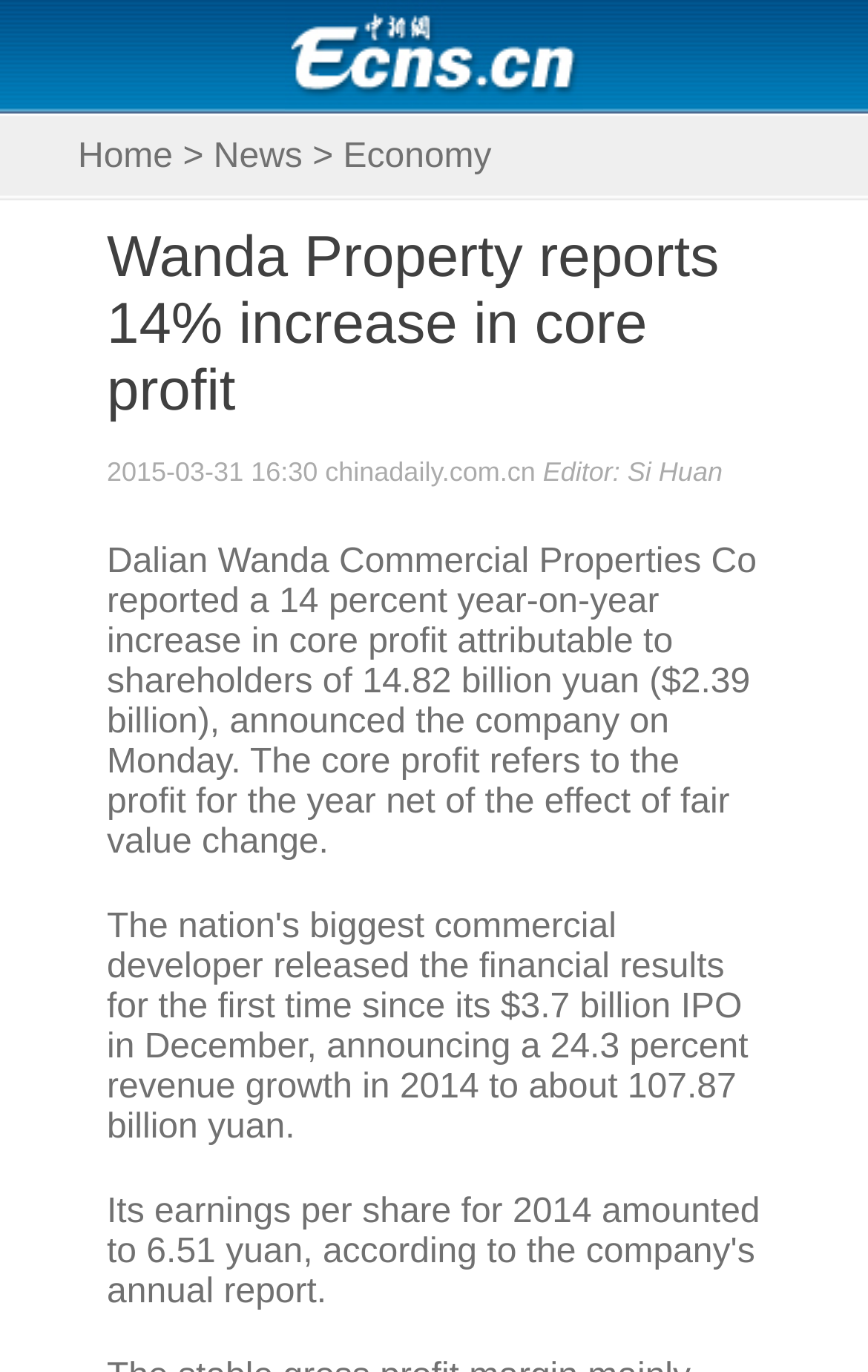Create a detailed summary of the webpage's content and design.

The webpage is a news article page from ecns.cn, the official English-language website of China News Service (CNS). At the top, there is a navigation menu with four links: "Home", "News", and "Economy", aligned horizontally and evenly spaced. 

Below the navigation menu, there is a prominent heading that reads "Wanda Property reports 14% increase in core profit". This heading is centered and takes up most of the width of the page.

Under the heading, there are three lines of text. The first line shows the date "2015-03-31 16:30" and the source "chinadaily.com.cn". The second line displays the editor's name, "Si Huan". The third line is a brief summary of the news article, describing the 14% year-on-year increase in core profit of Dalian Wanda Commercial Properties Co.

The overall structure of the webpage is clean and easy to follow, with clear headings and concise text.